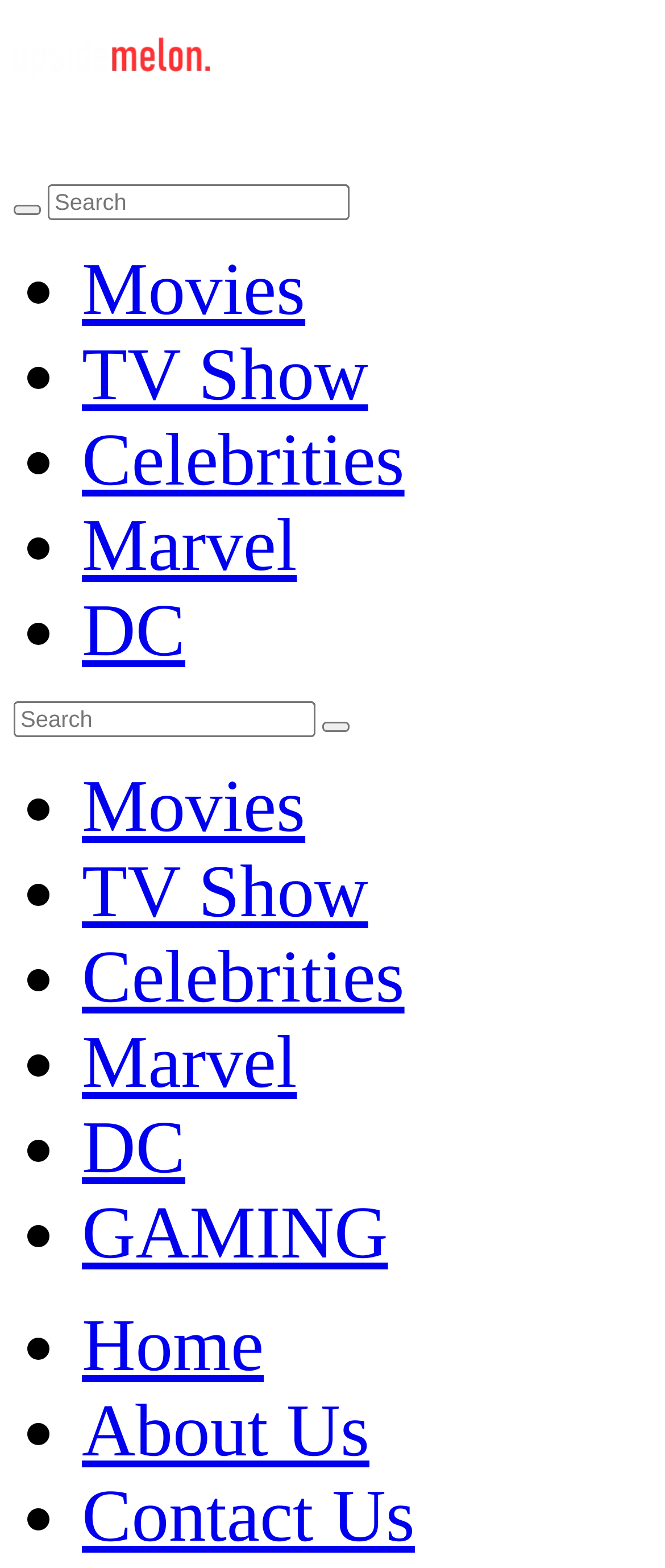Please locate the clickable area by providing the bounding box coordinates to follow this instruction: "Go to Movies".

[0.123, 0.159, 0.459, 0.211]